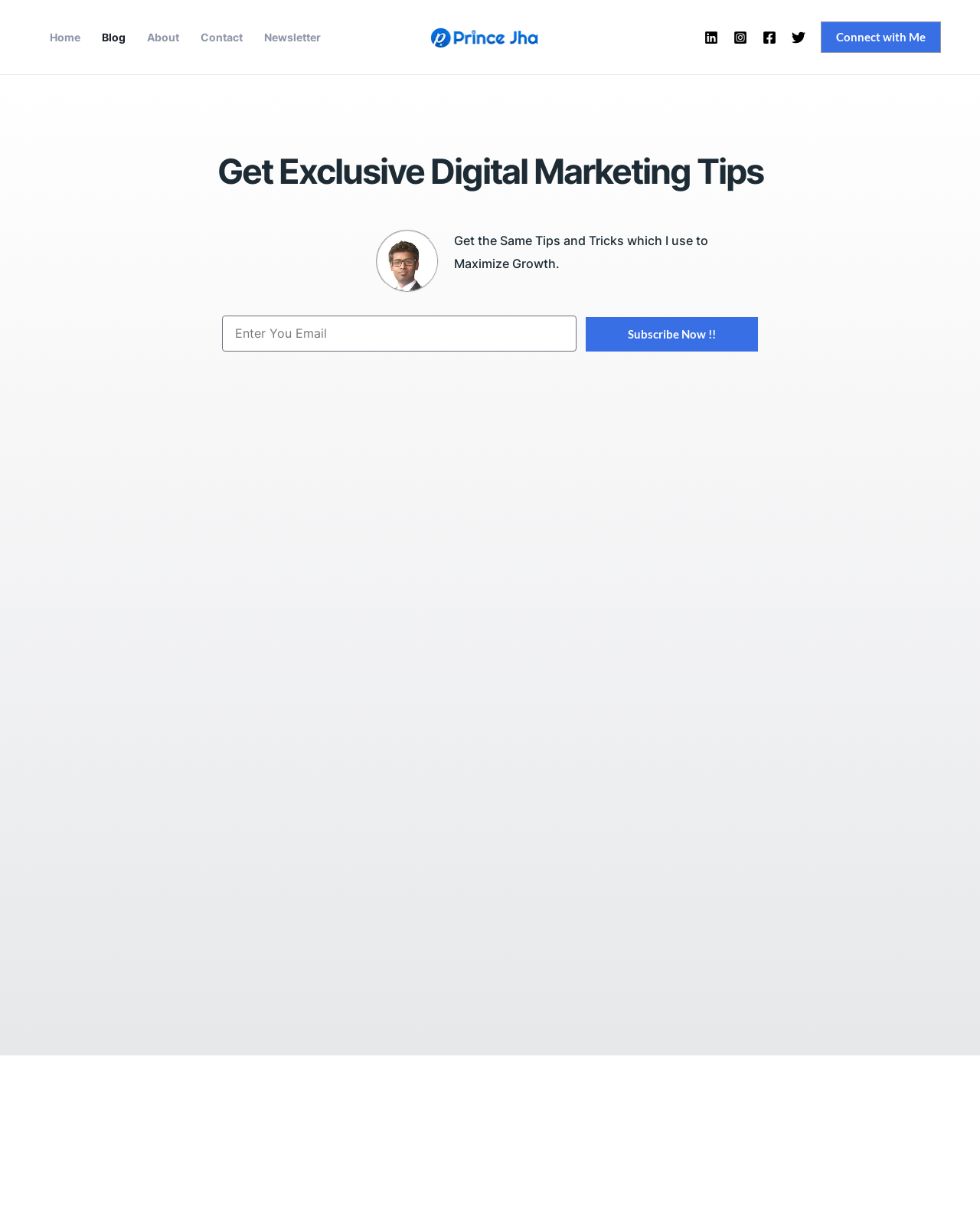Please find and report the bounding box coordinates of the element to click in order to perform the following action: "view about page". The coordinates should be expressed as four float numbers between 0 and 1, in the format [left, top, right, bottom].

[0.139, 0.026, 0.194, 0.035]